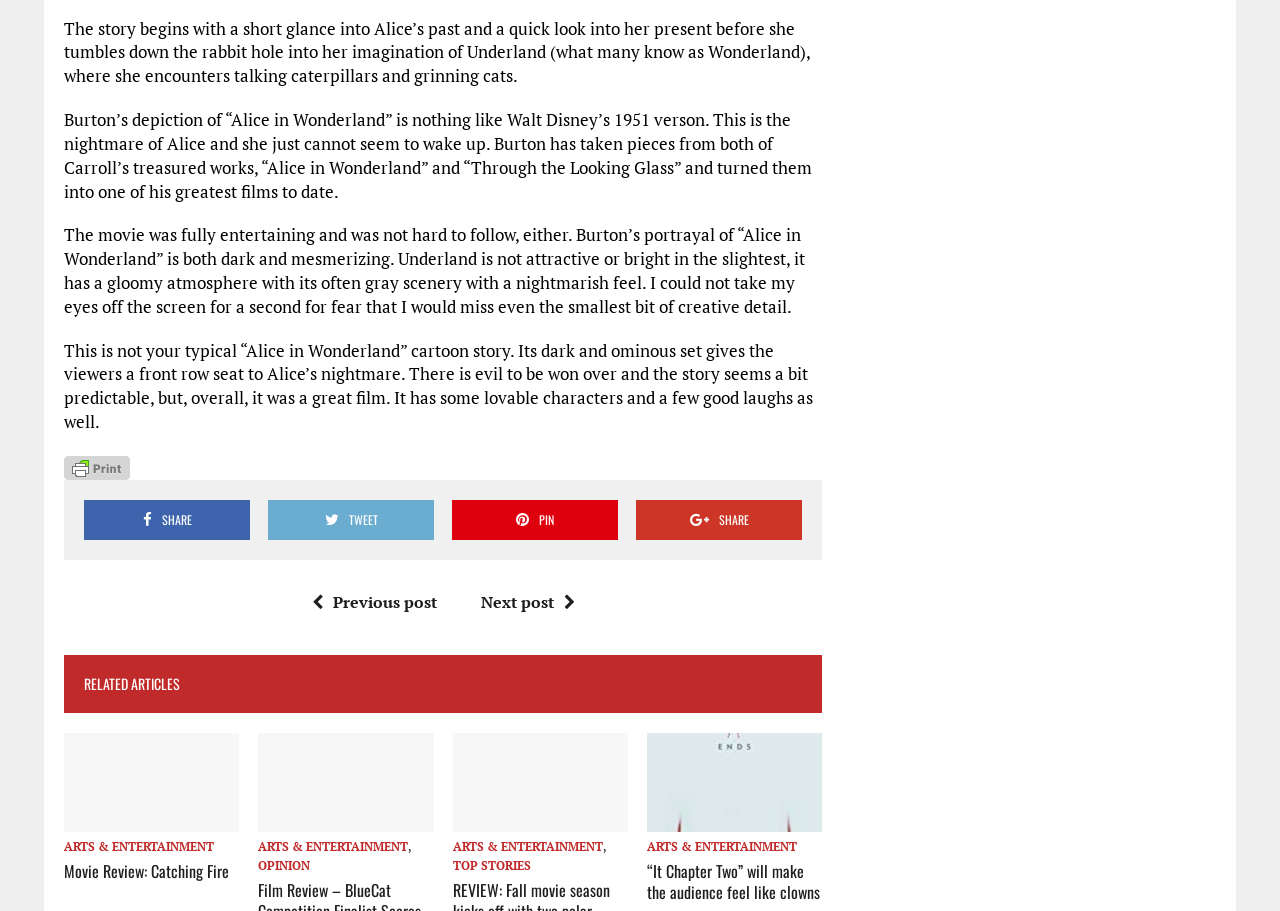Based on the element description "Movie Review: Catching Fire", predict the bounding box coordinates of the UI element.

[0.05, 0.943, 0.179, 0.969]